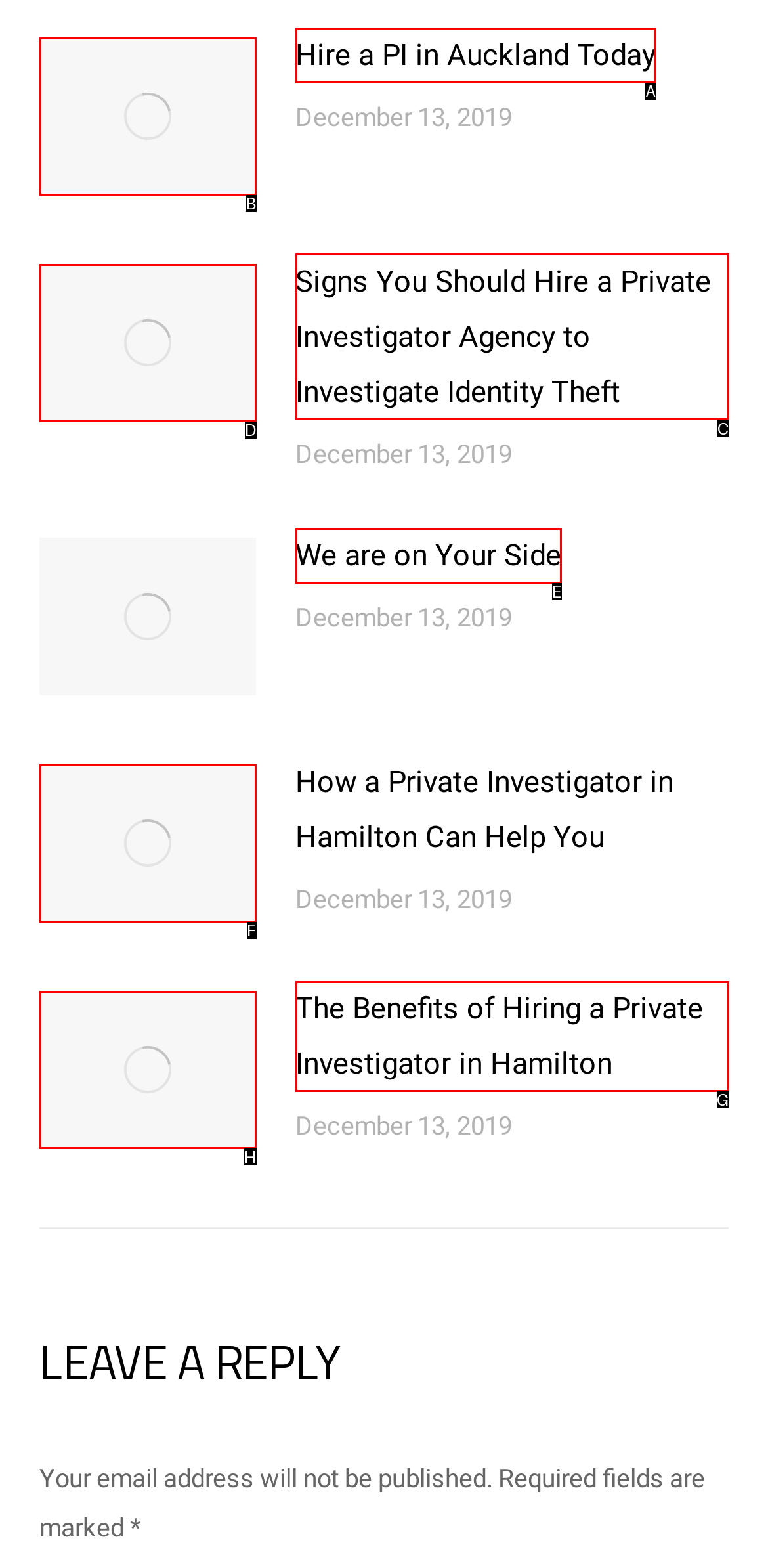Choose the letter of the option you need to click to Click the 'Signs You Should Hire a Private Investigator Agency to Investigate Identity Theft' link. Answer with the letter only.

C